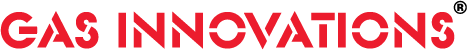Elaborate on the contents of the image in great detail.

The image showcases the prominent logo of Gas Innovations, a leading company specializing in hydrocarbon and specialty gases. The logo features the bold and modern typography of the company name, "GAS INNOVATIONS," displayed in a striking red color. This design is not only visually impactful but also reflects the company's commitment to innovation and excellence in the rapidly evolving refrigerant market. Positioned alongside the logo is a registered trademark symbol, emphasizing the brand's established presence and credibility in the industry.